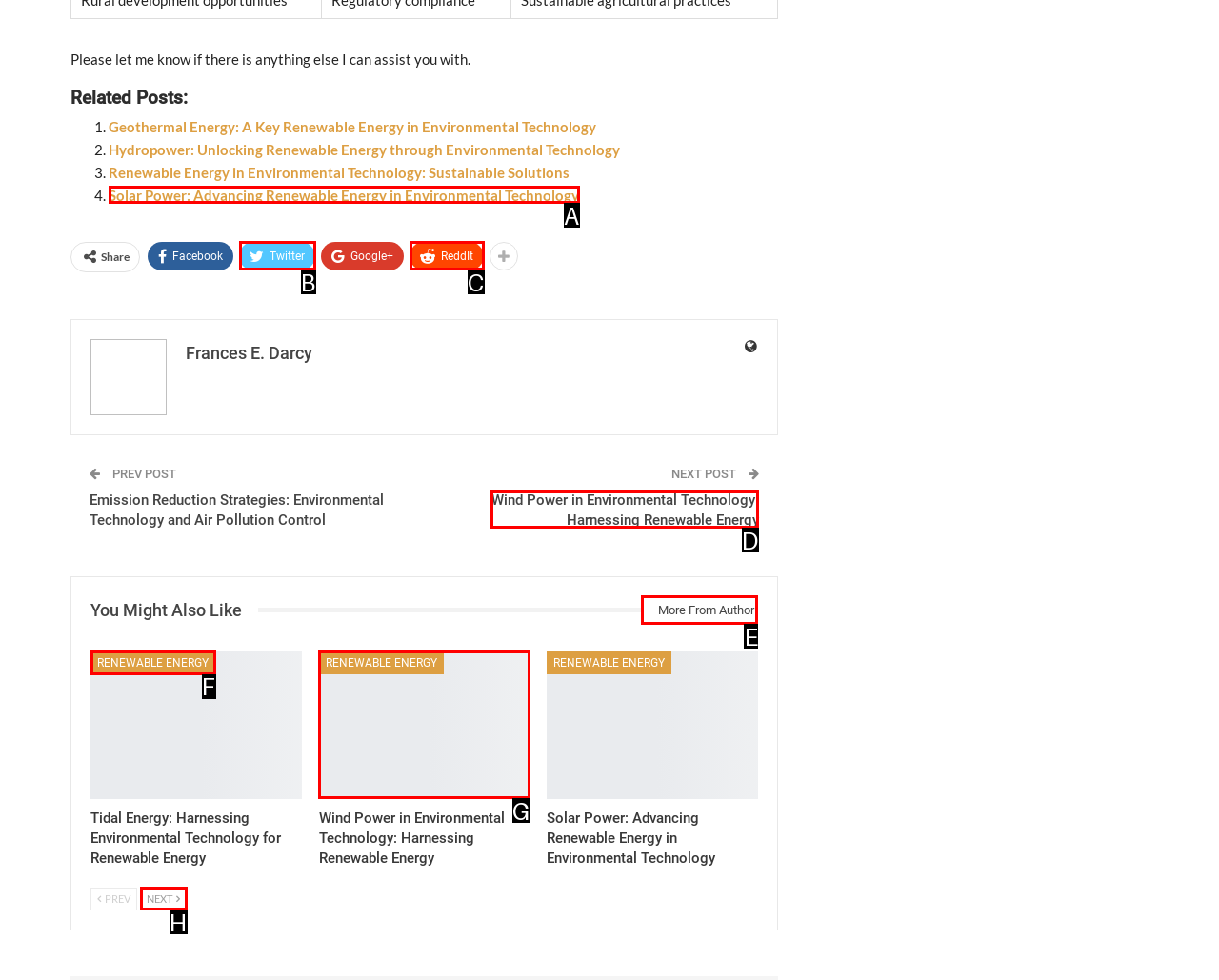Tell me the correct option to click for this task: Click on the 'Wind Power in Environmental Technology: Harnessing Renewable Energy' link
Write down the option's letter from the given choices.

D